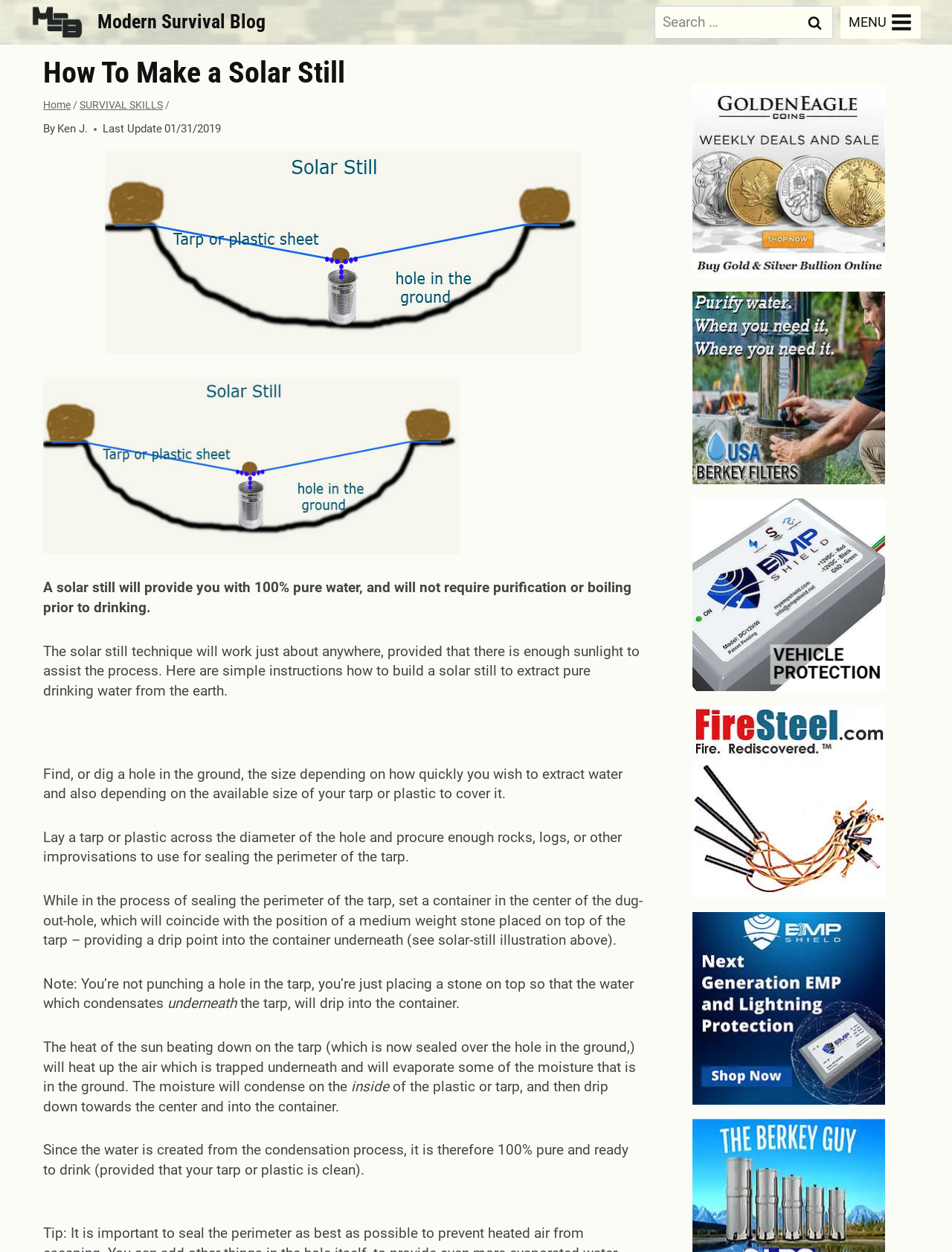Please identify the bounding box coordinates of the region to click in order to complete the task: "Click the 'MENU' button". The coordinates must be four float numbers between 0 and 1, specified as [left, top, right, bottom].

[0.883, 0.005, 0.967, 0.031]